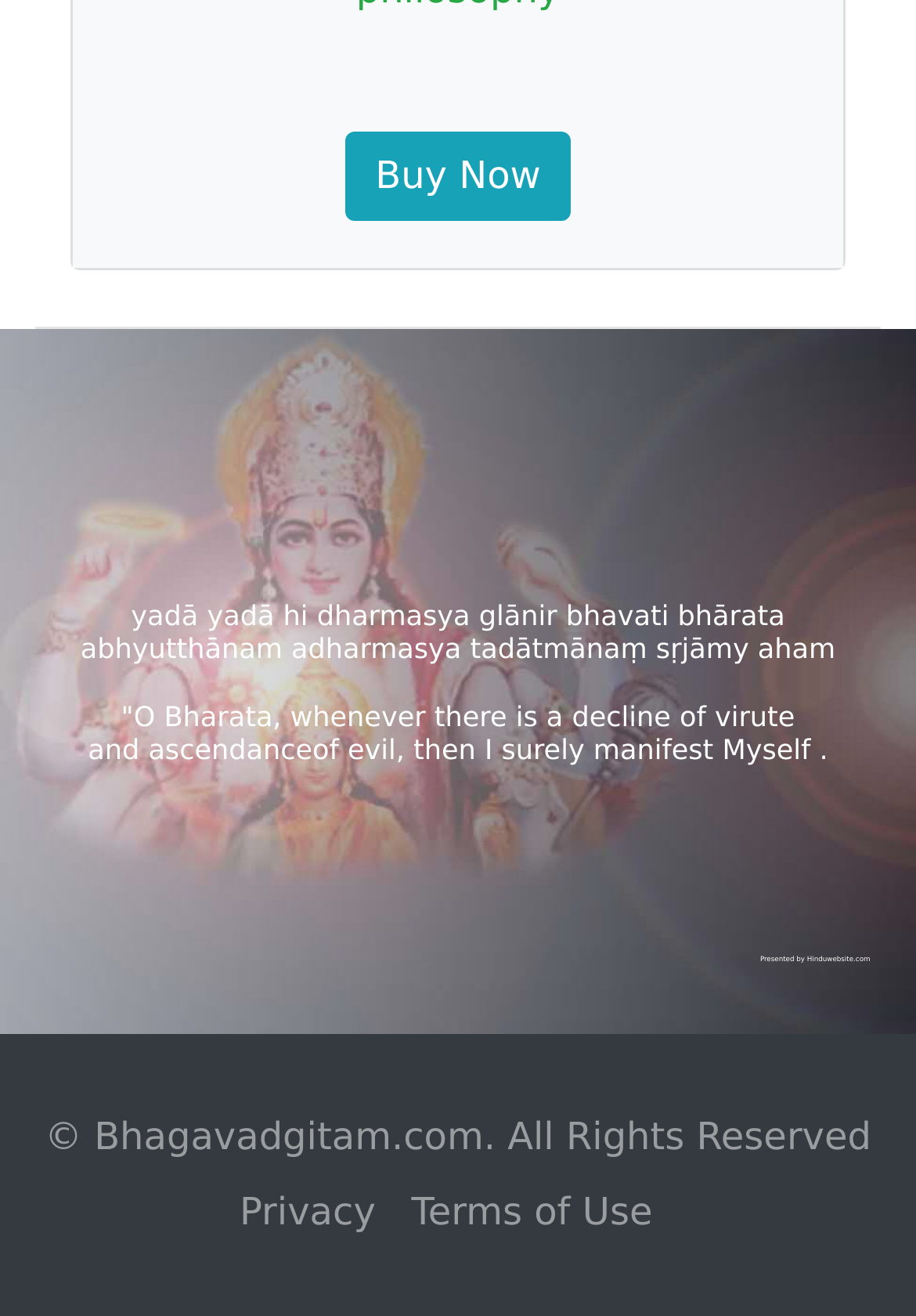Please answer the following question using a single word or phrase: 
What are the terms and conditions links at the bottom?

Privacy and Terms of Use